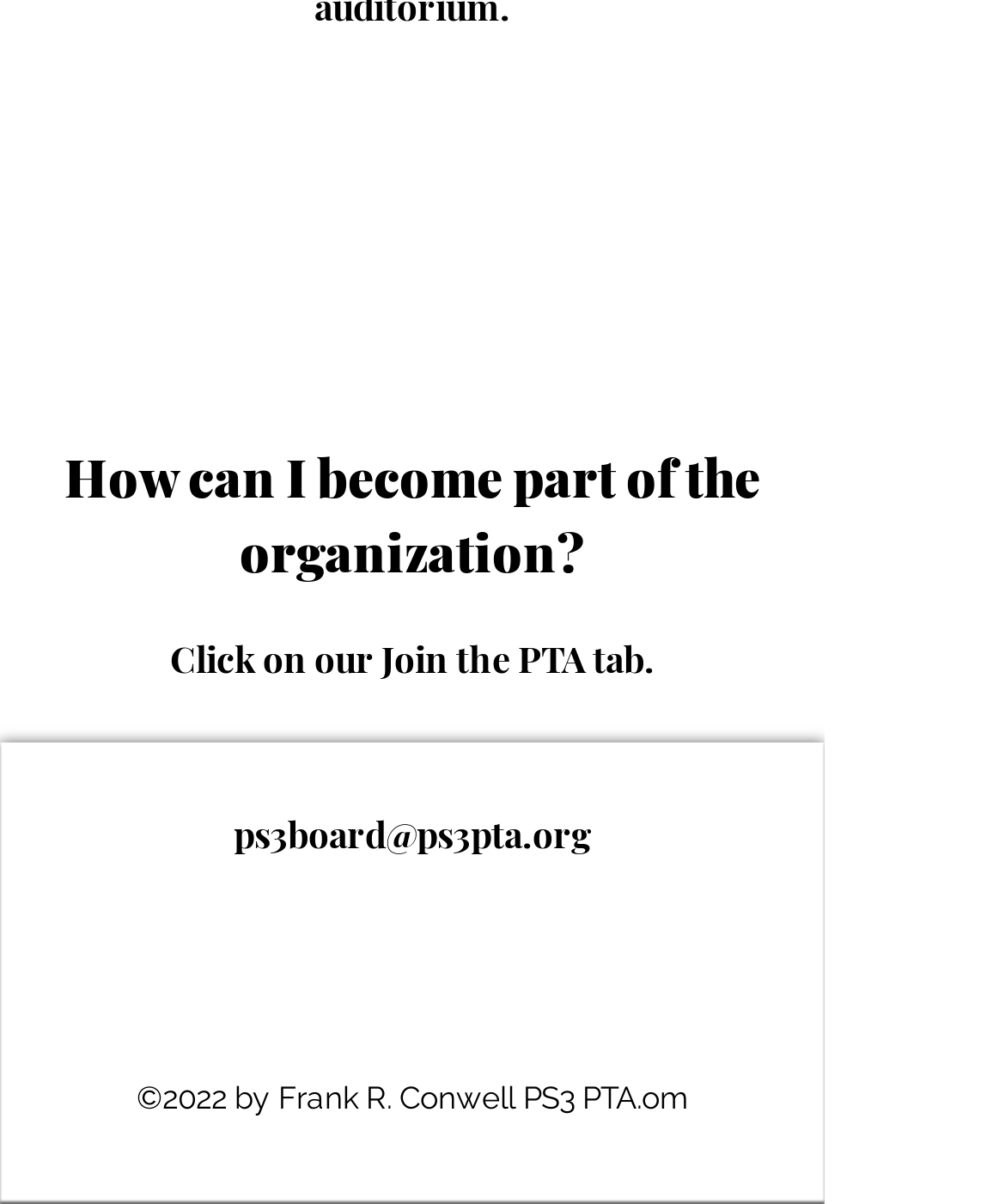What is the copyright year of the website?
Provide a well-explained and detailed answer to the question.

I found the copyright year by reading the static text element '©2022 by Frank R. Conwell PS3 PTA.om' which is located at the bottom of the page.